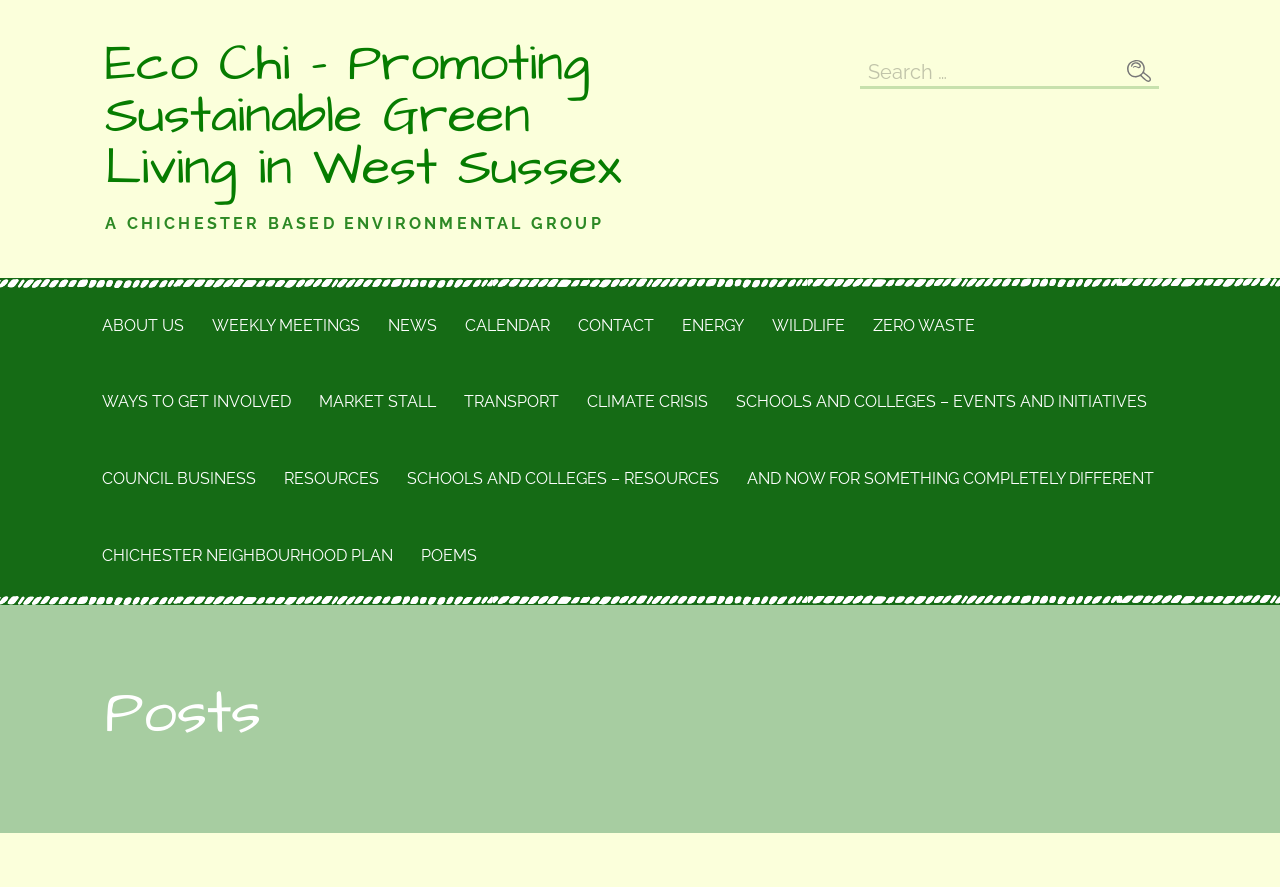Is there a section dedicated to schools and colleges?
Please use the image to deliver a detailed and complete answer.

I found two links with the text 'SCHOOLS AND COLLEGES – EVENTS AND INITIATIVES' and 'SCHOOLS AND COLLEGES – RESOURCES' which suggests that there is a section dedicated to schools and colleges on the webpage.